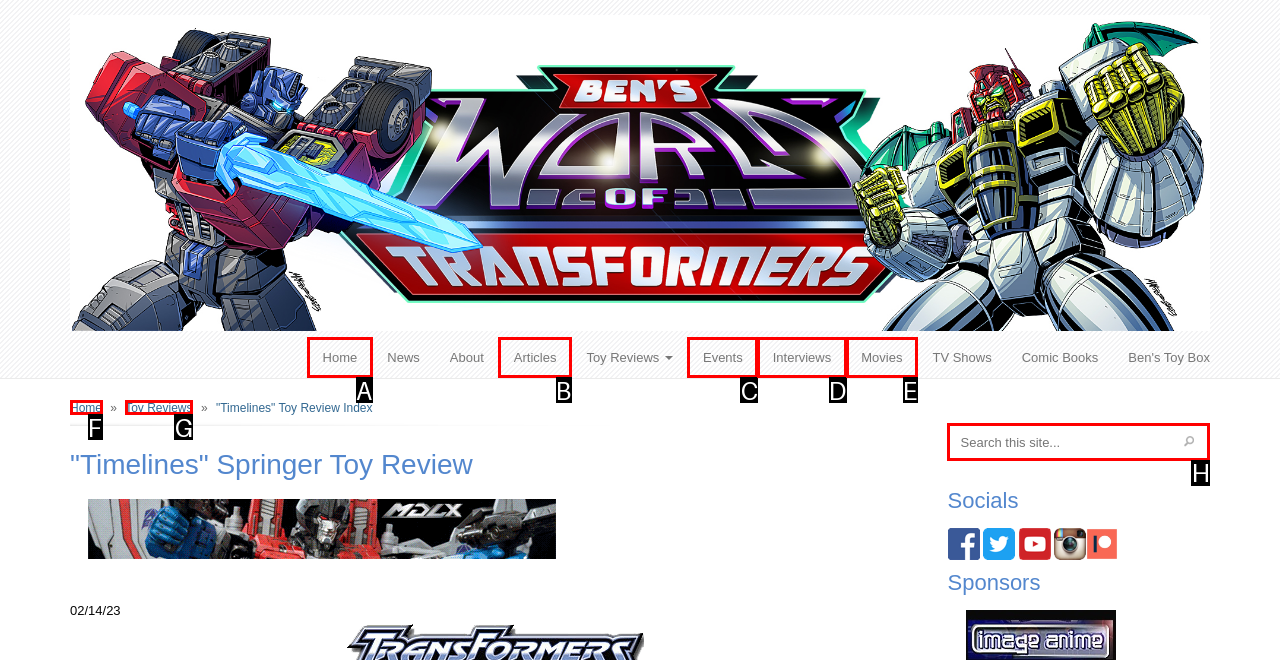Choose the UI element you need to click to carry out the task: Search for something.
Respond with the corresponding option's letter.

H